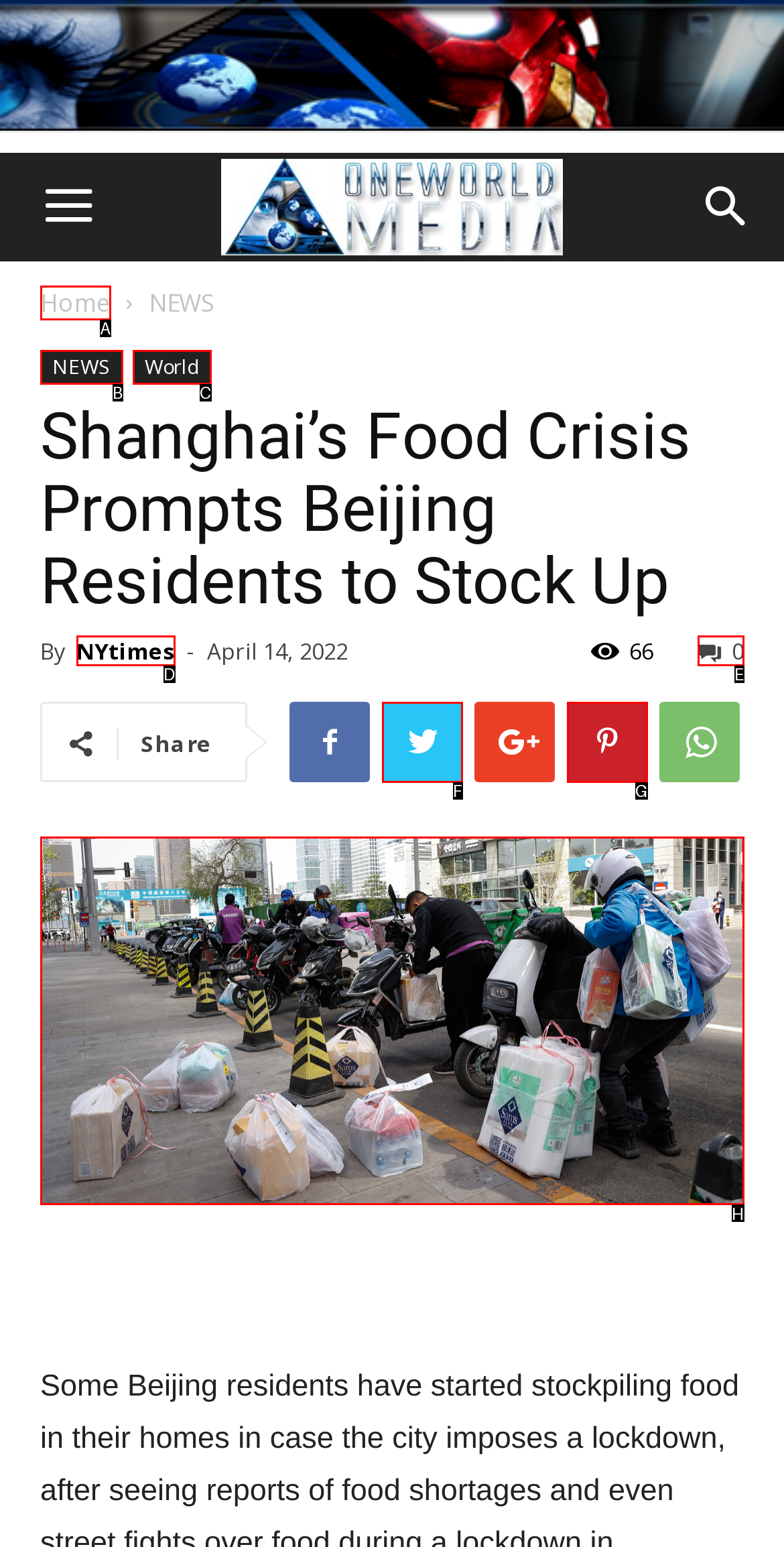Based on the provided element description: NEWS, identify the best matching HTML element. Respond with the corresponding letter from the options shown.

B